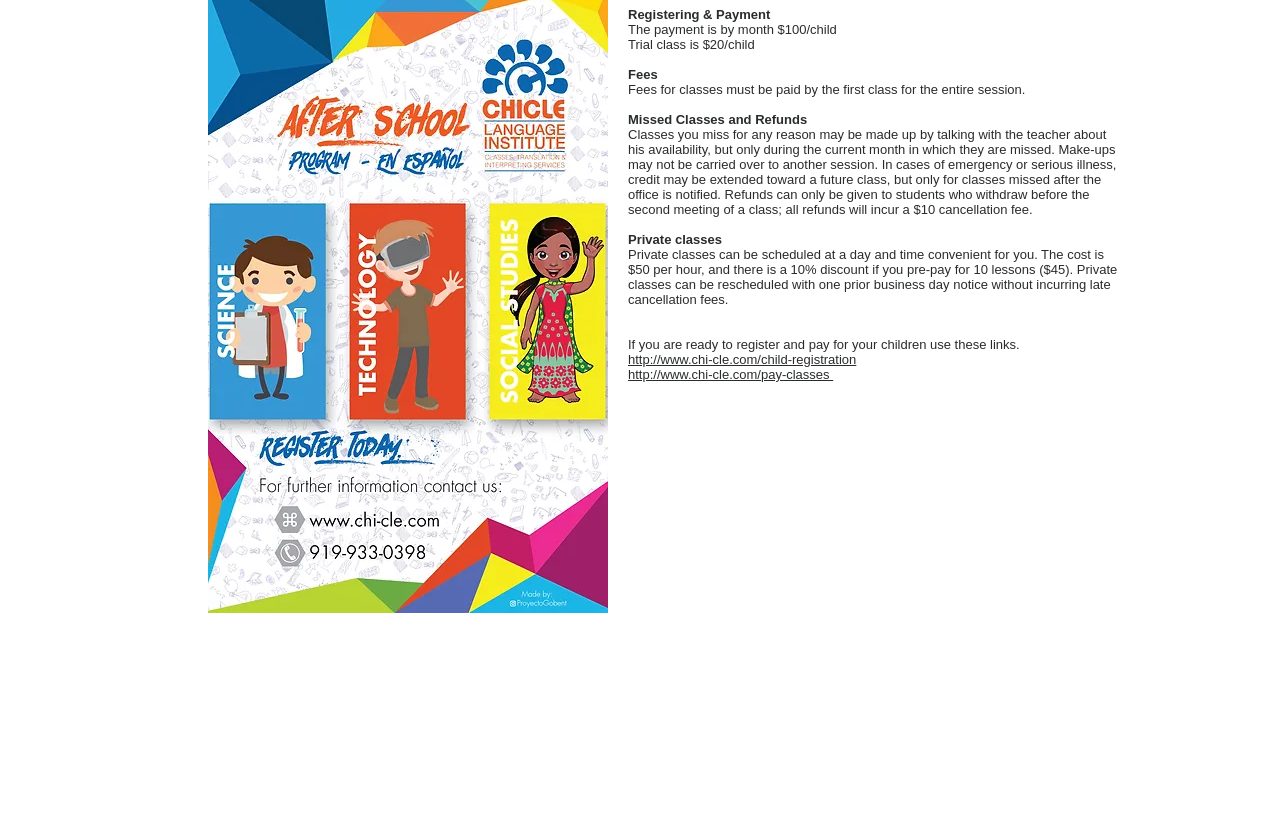What is the cancellation fee for refunds?
Please look at the screenshot and answer in one word or a short phrase.

$10